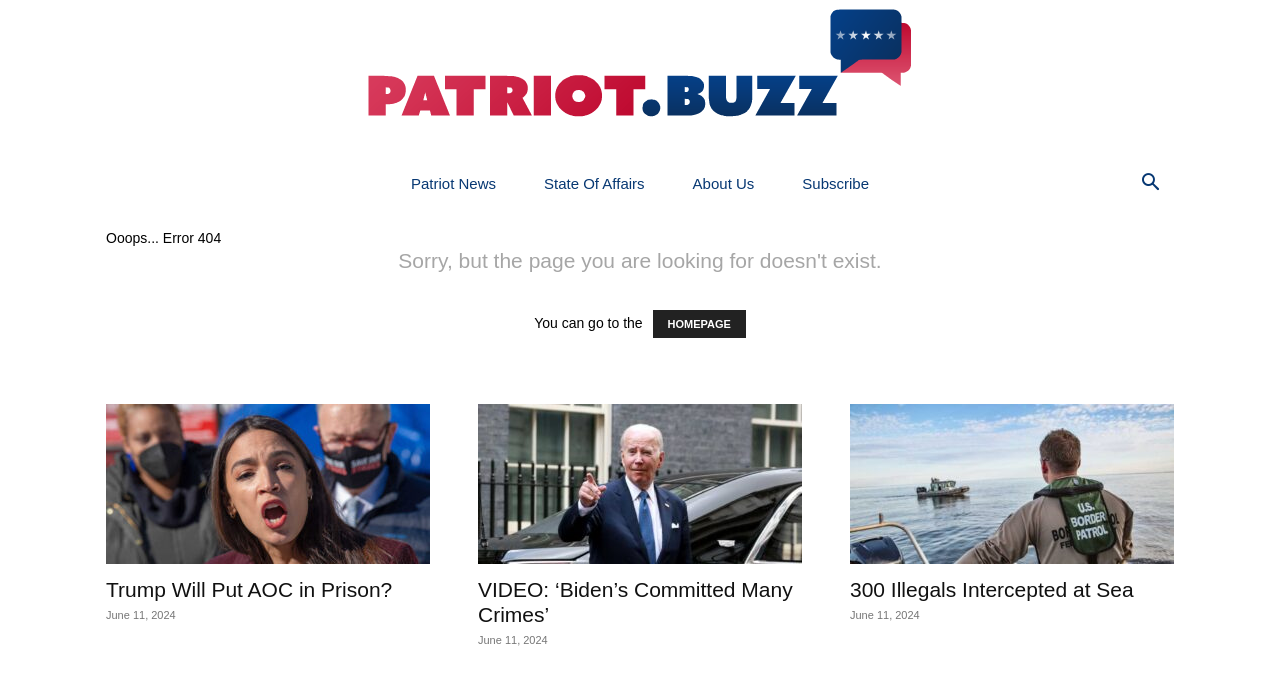Please provide a short answer using a single word or phrase for the question:
What is the error message on the webpage?

Ooops... Error 404